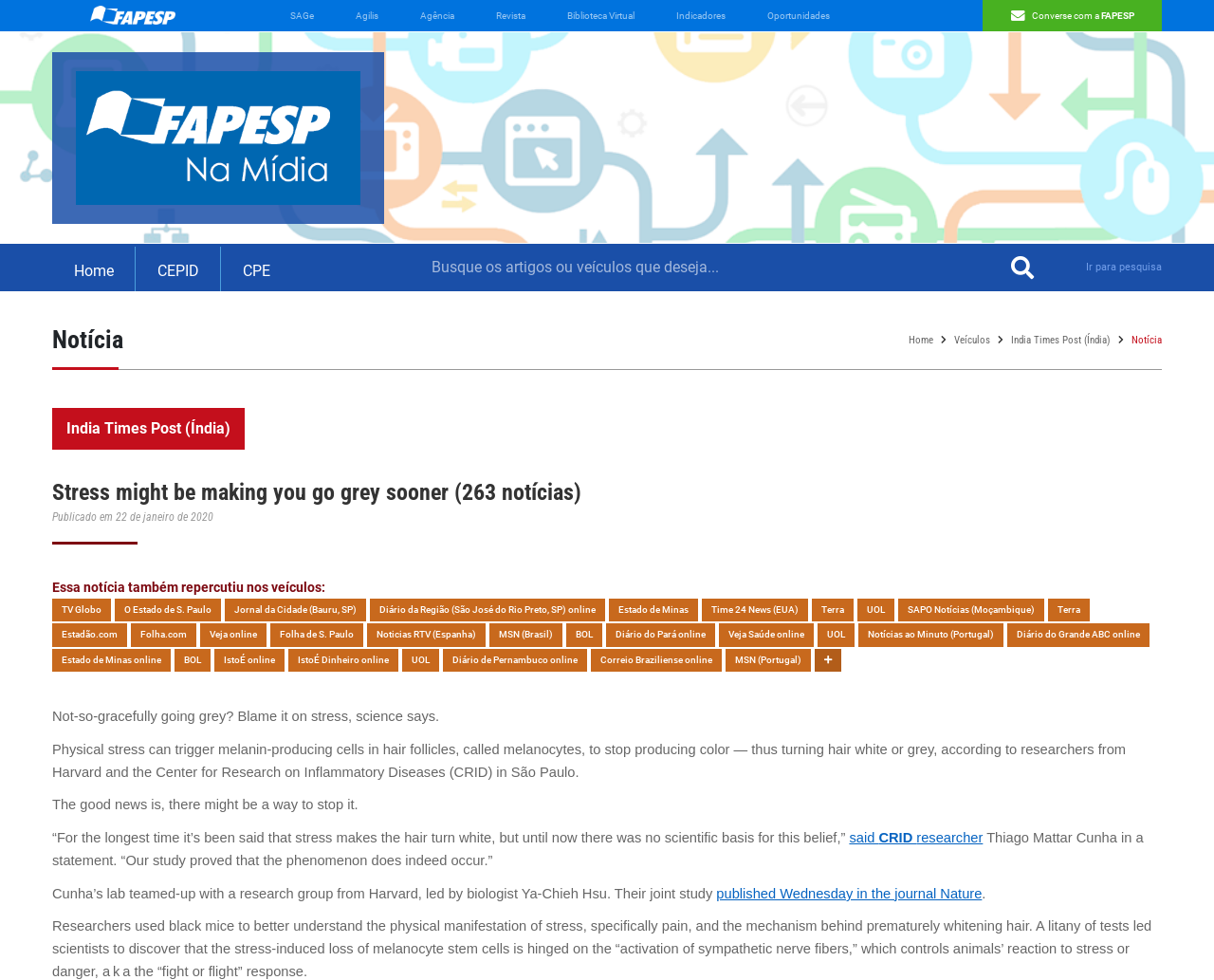Could you determine the bounding box coordinates of the clickable element to complete the instruction: "Click the 'Logo FAPESP' link"? Provide the coordinates as four float numbers between 0 and 1, i.e., [left, top, right, bottom].

[0.043, 0.006, 0.176, 0.025]